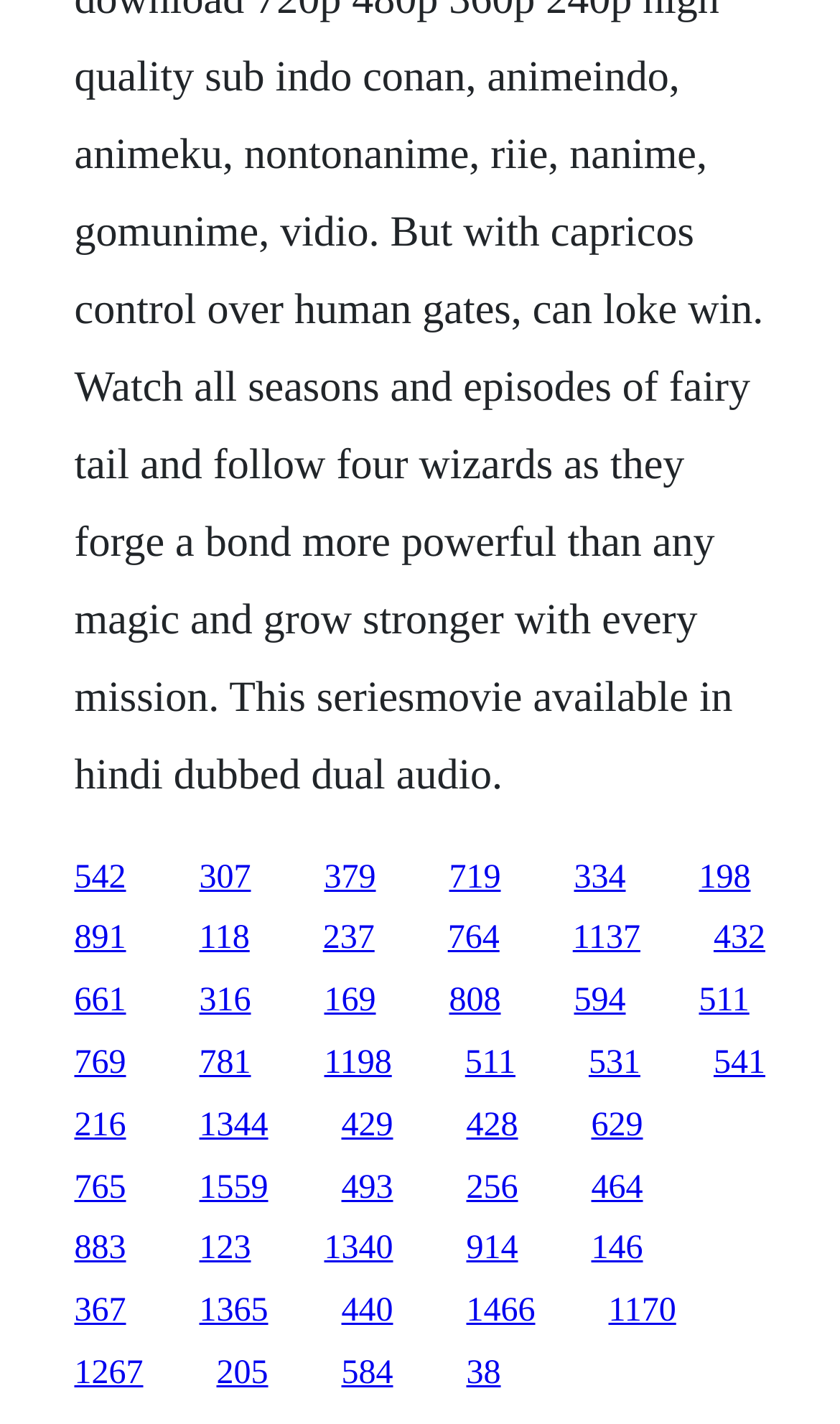Determine the bounding box coordinates for the UI element with the following description: "719". The coordinates should be four float numbers between 0 and 1, represented as [left, top, right, bottom].

[0.535, 0.603, 0.596, 0.629]